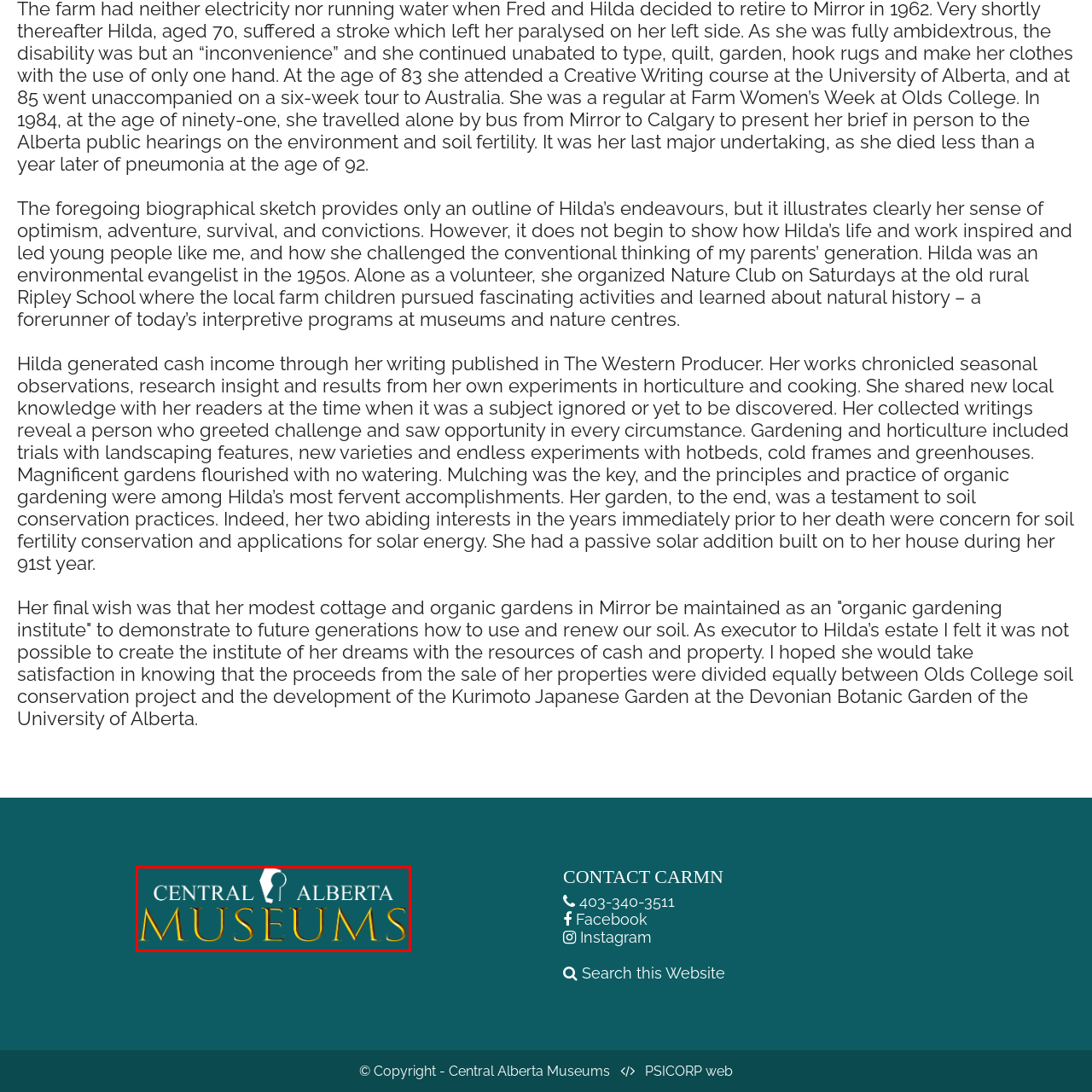Focus on the section marked by the red bounding box and reply with a single word or phrase: What is the font style of the logo?

sleek and modern